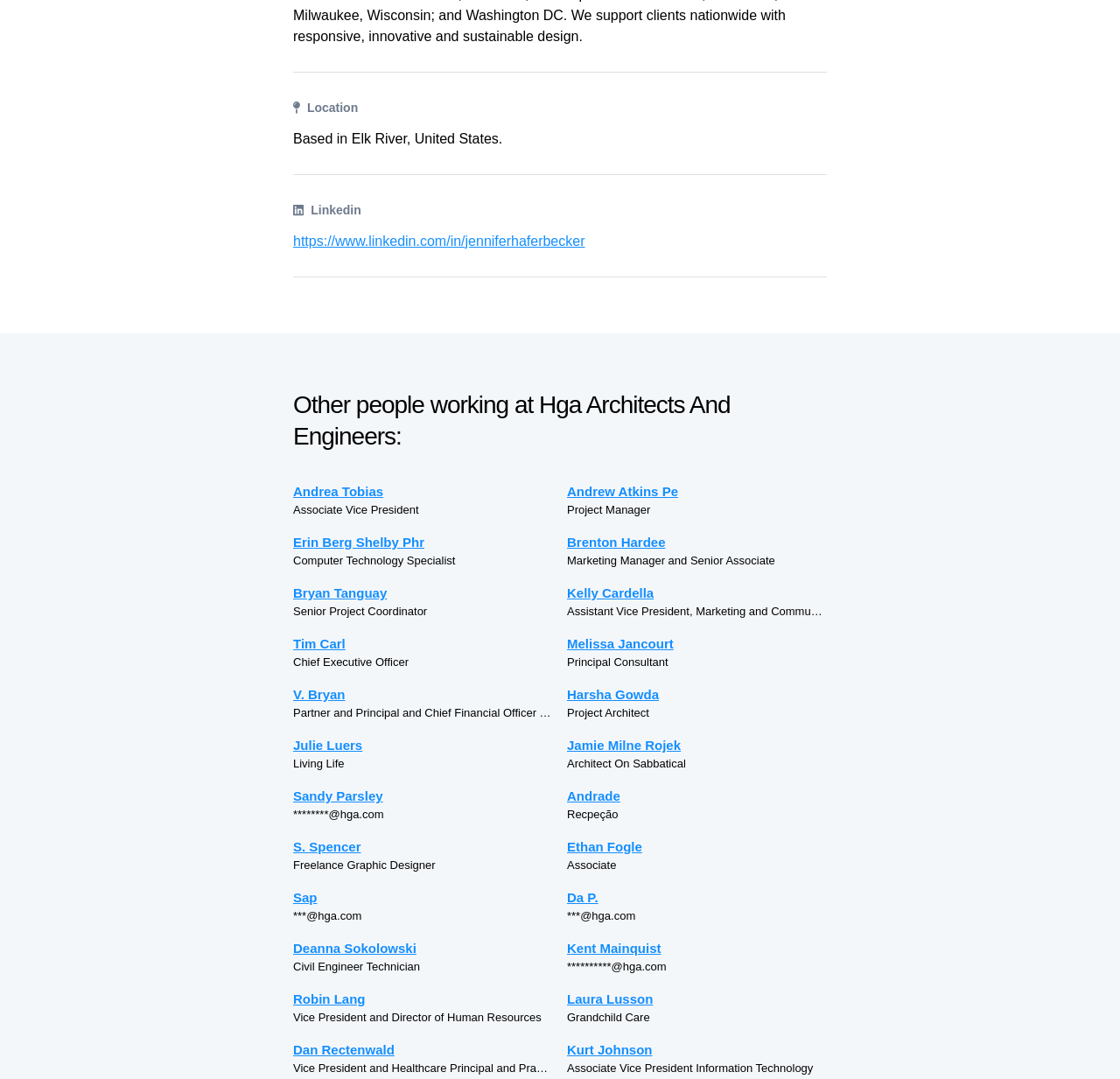Find the bounding box coordinates of the element to click in order to complete the given instruction: "Click the 'Play Video' button."

None